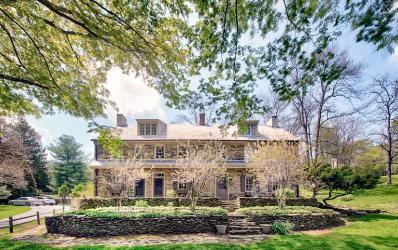Respond with a single word or phrase:
What is the condition of the gardens surrounding the house?

well-maintained